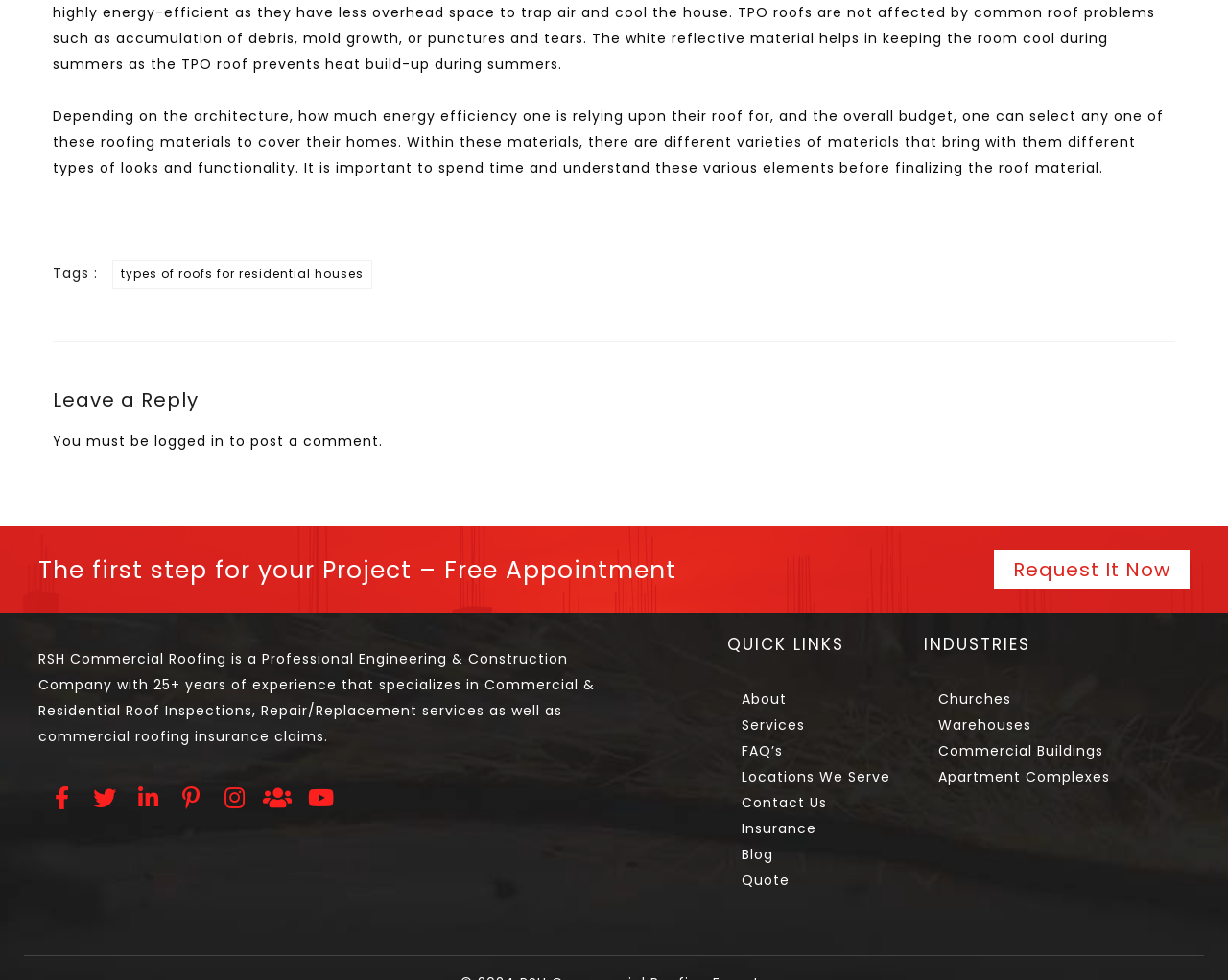Please give the bounding box coordinates of the area that should be clicked to fulfill the following instruction: "Click on the link 'Princess of Power'". The coordinates should be in the format of four float numbers from 0 to 1, i.e., [left, top, right, bottom].

None